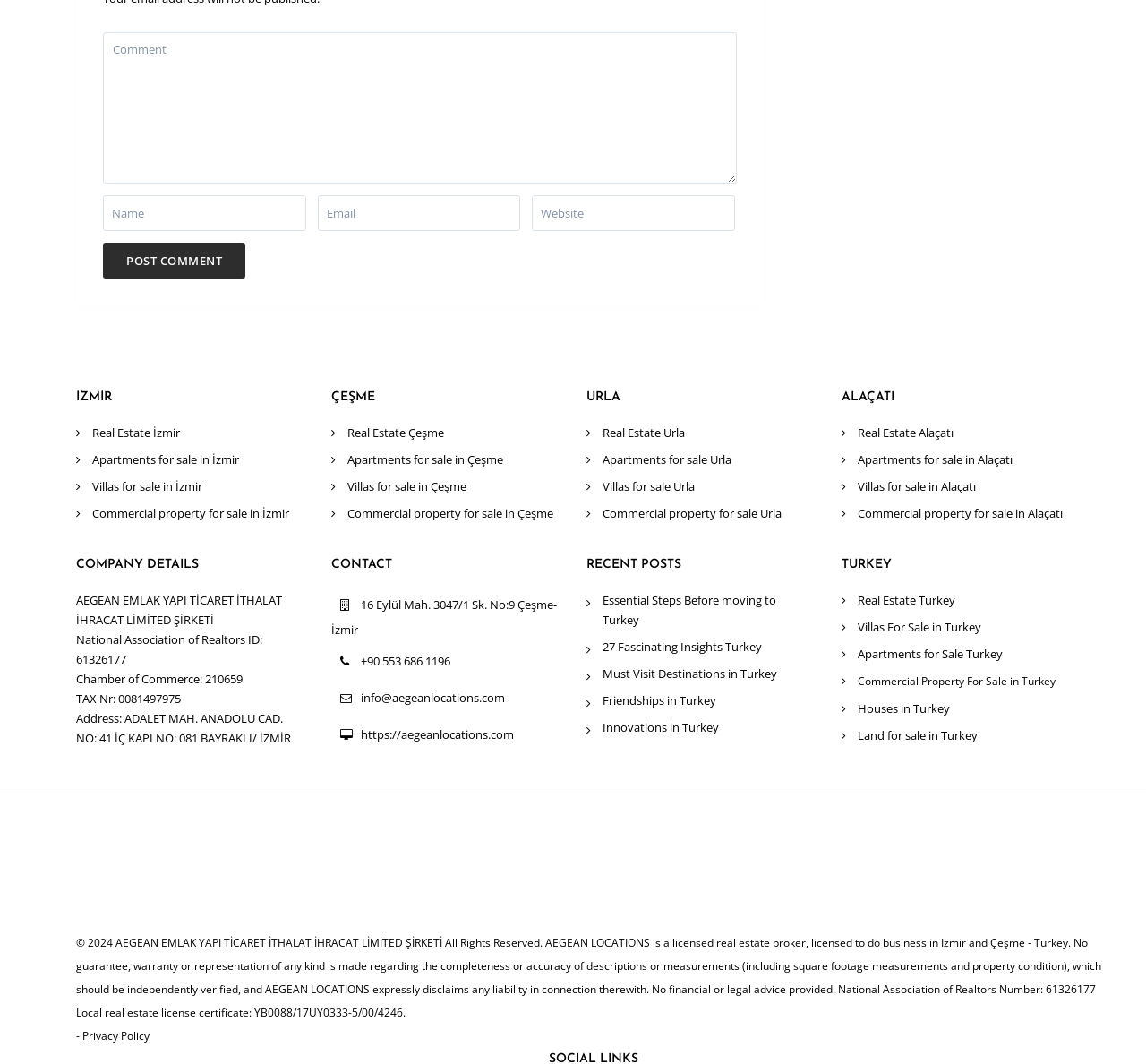How many locations are listed?
Examine the image closely and answer the question with as much detail as possible.

I counted the number of locations listed on the webpage, which are İZMİR, ÇEŞME, URLA, ALAÇATI, and TURKEY. Therefore, there are 5 locations listed.